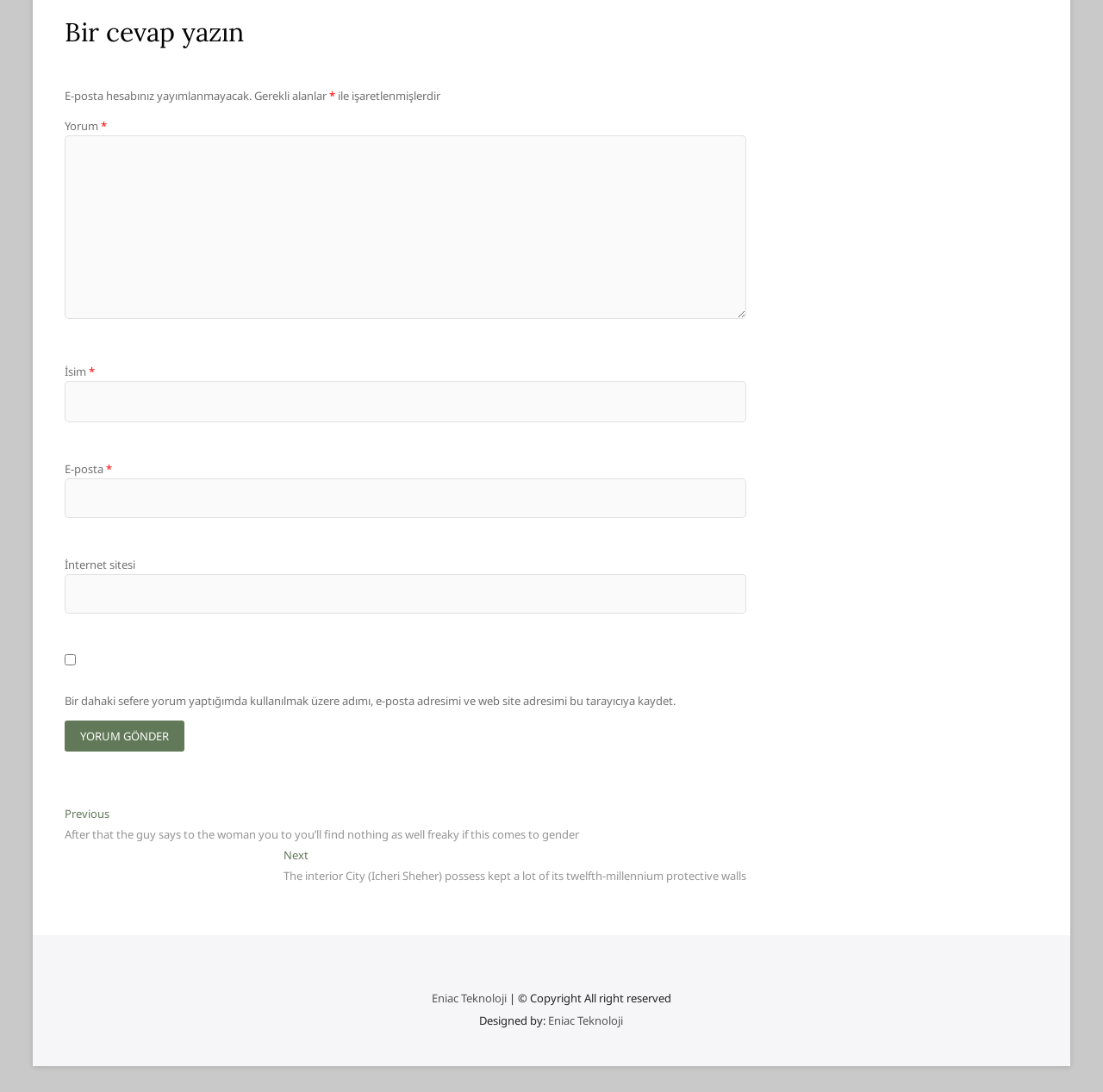Provide a brief response using a word or short phrase to this question:
How many links are there in the navigation section?

2